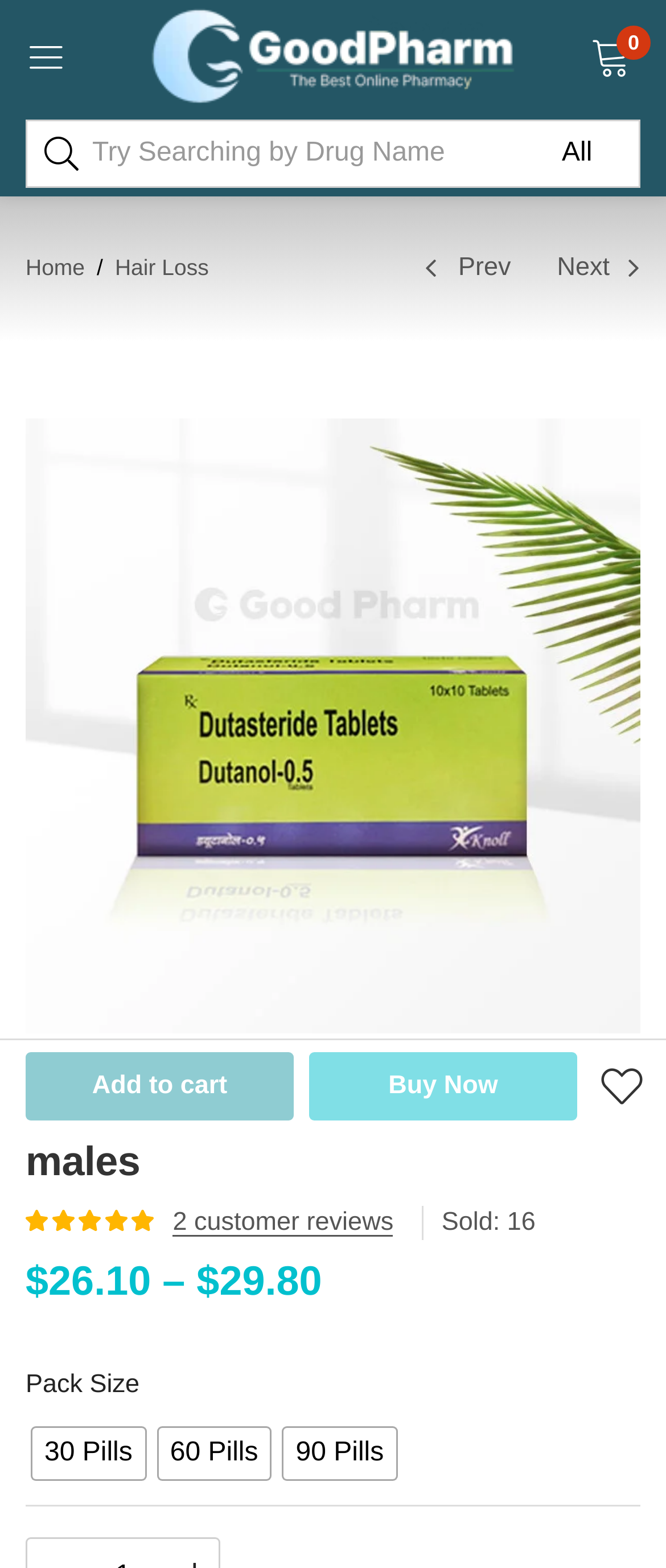Find the bounding box coordinates for the area that should be clicked to accomplish the instruction: "View customer reviews".

[0.259, 0.768, 0.591, 0.792]